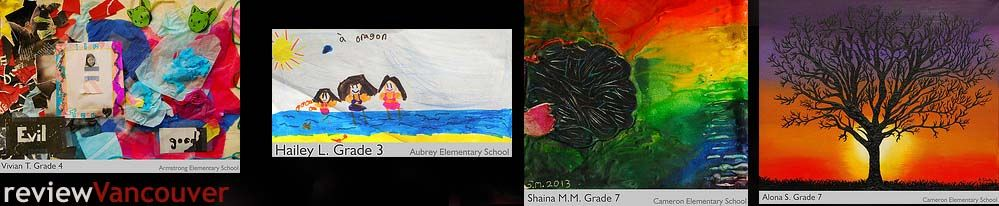Carefully examine the image and provide an in-depth answer to the question: How many artworks are featured in the image?

I counted the number of artworks mentioned in the caption, which are four separate pieces created by different students.